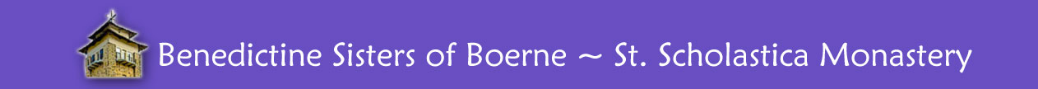Thoroughly describe everything you see in the image.

The image features a decorative banner for the Benedictine Sisters of Boerne, highlighting "St. Scholastica Monastery." The design uses a rich purple background, symbolic of spirituality and nobility, with elegant white text that conveys a sense of grace and community. Accompanying the text is an emblematic icon of a monastery, reinforcing a connection to heritage and dedication to monastic life. This banner serves not only as a visual representation of the community but also as a celebration of their mission and spiritual presence, particularly in the context of events like the 5th Anniversary of Laudato Si’, which emphasizes care for the Earth and community engagement.